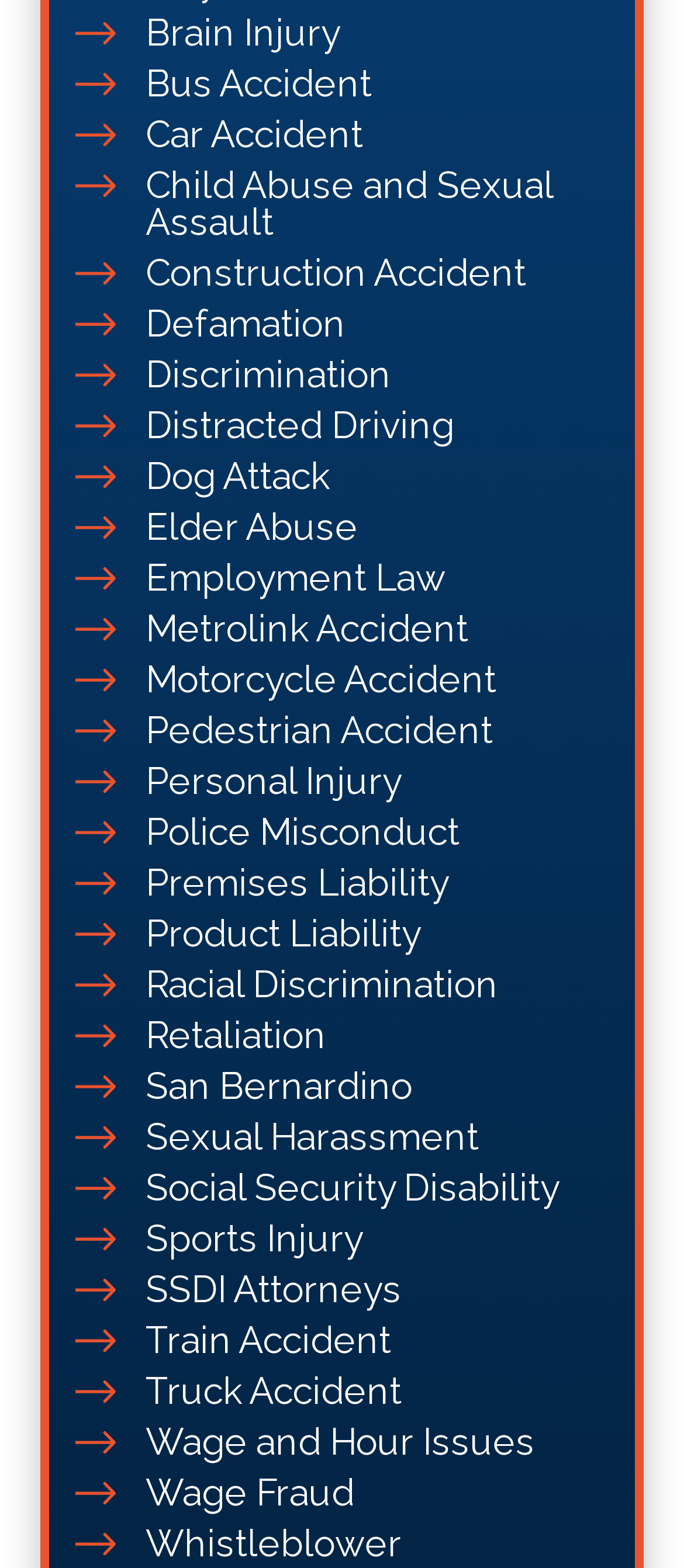Give the bounding box coordinates for the element described by: "Child Abuse and Sexual Assault".

[0.213, 0.106, 0.89, 0.153]